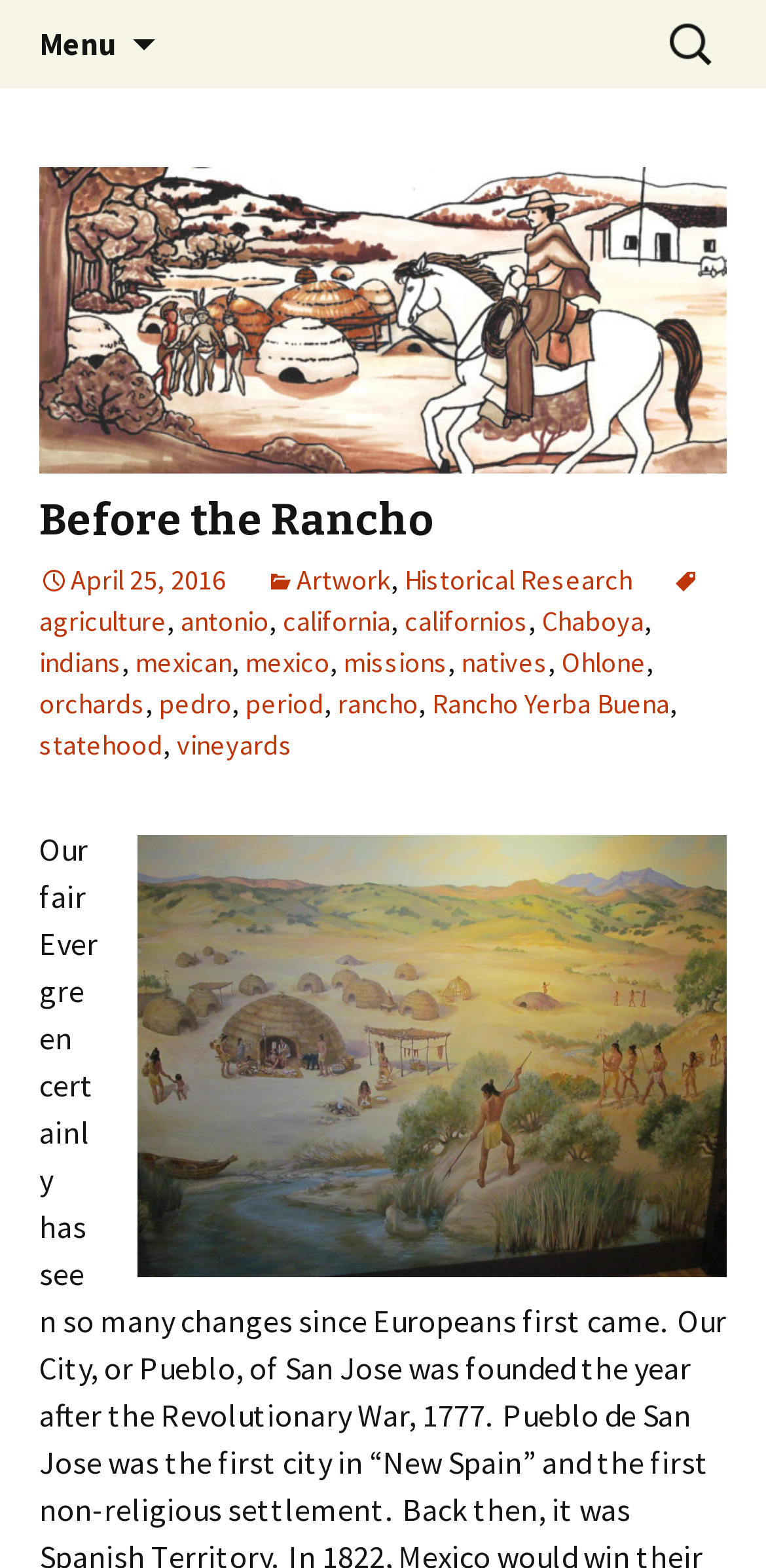Determine the bounding box coordinates in the format (top-left x, top-left y, bottom-right x, bottom-right y). Ensure all values are floating point numbers between 0 and 1. Identify the bounding box of the UI element described by: Chaboya

[0.708, 0.385, 0.841, 0.407]